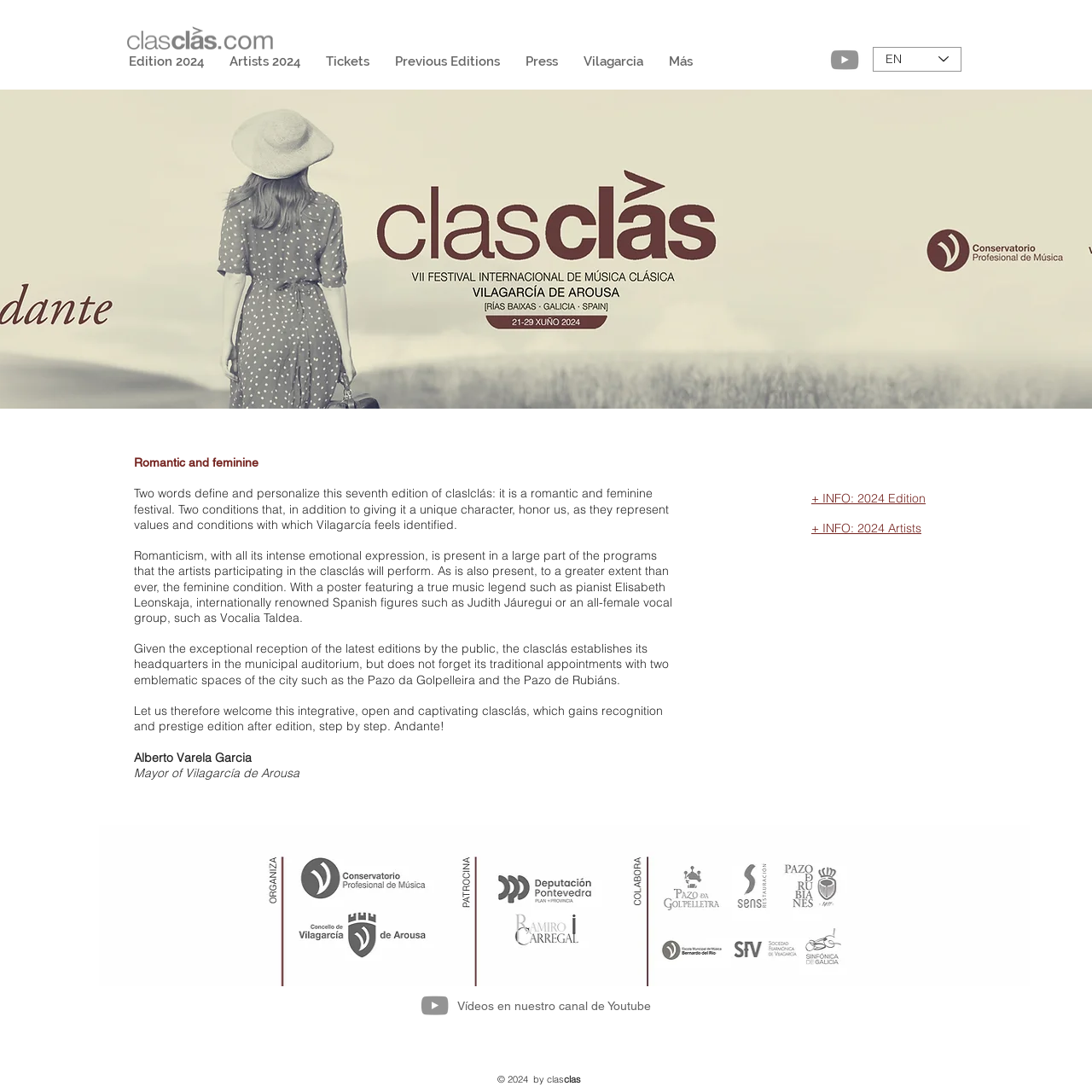Use one word or a short phrase to answer the question provided: 
What is the purpose of the 'Slide show gallery' section?

To display images